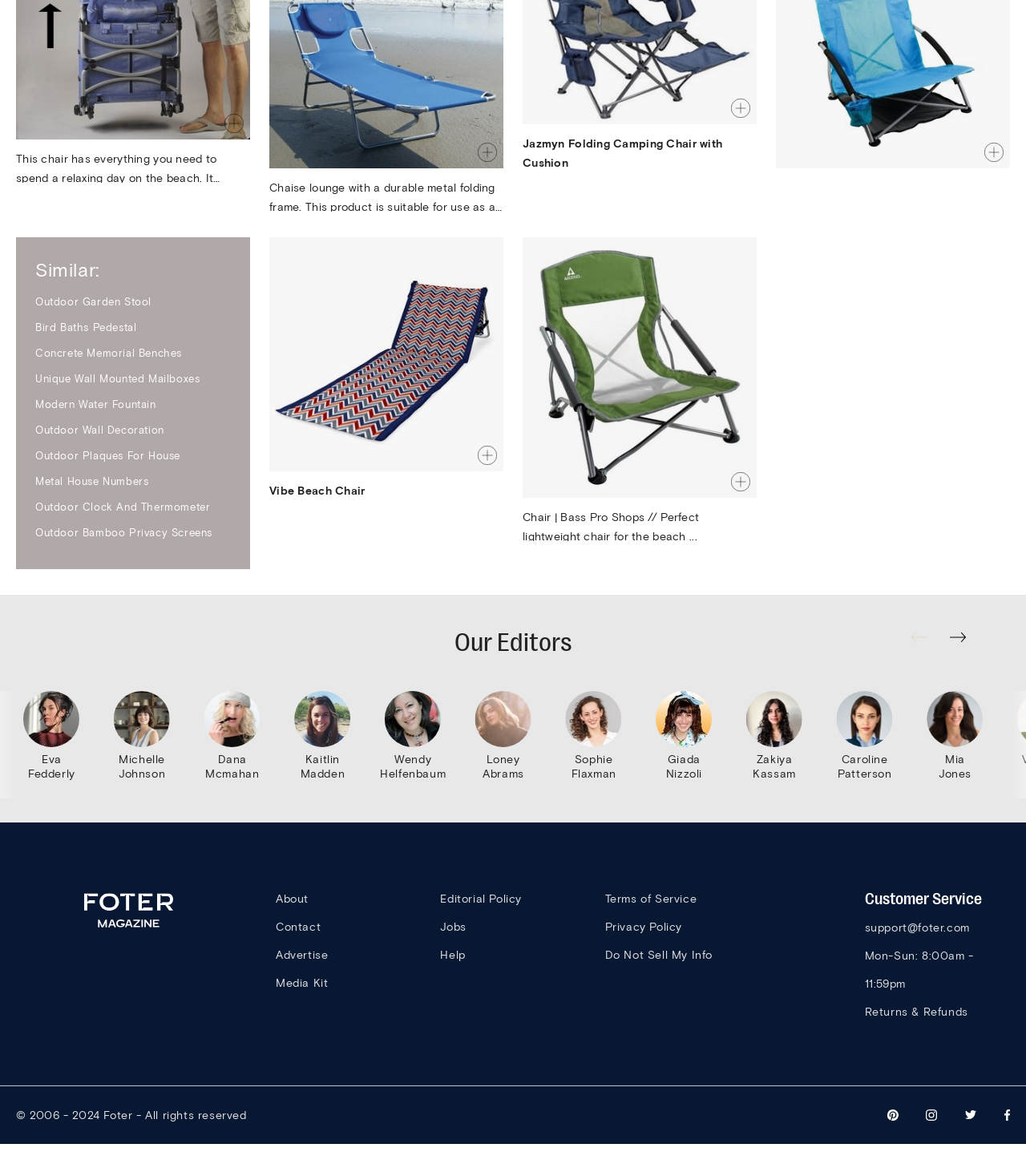Please specify the bounding box coordinates of the region to click in order to perform the following instruction: "Contact customer service".

[0.843, 0.81, 0.945, 0.821]